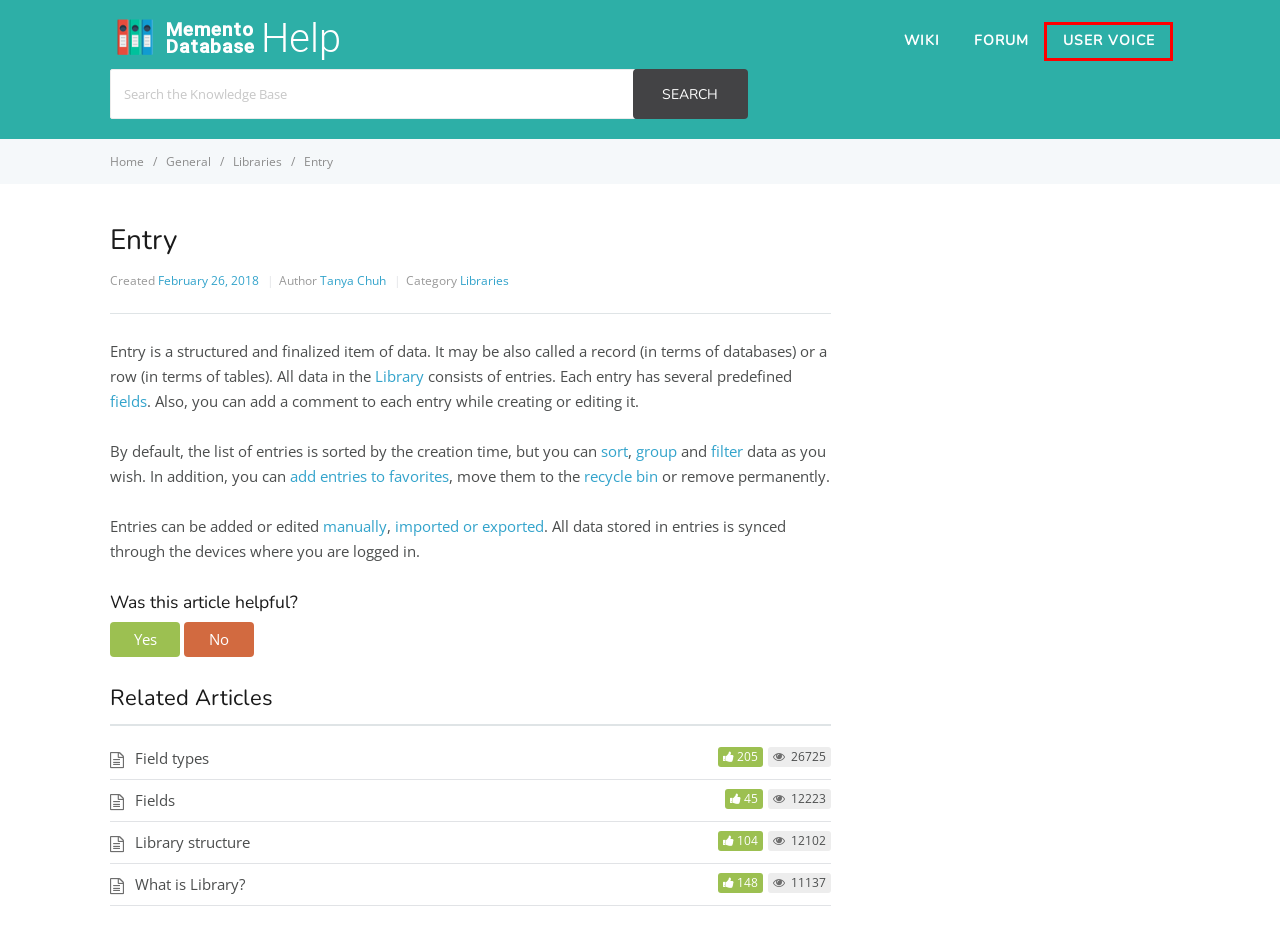You are given a screenshot of a webpage with a red rectangle bounding box. Choose the best webpage description that matches the new webpage after clicking the element in the bounding box. Here are the candidates:
A. Knowledge Base
B. Tanya Chuh – Memento Database Help
C. General
D. Rearranging data – Memento Database Help
E. Importing & exporting data – Memento Database Help
F. Field types – Memento Database Help
G. General: Hot (1206 ideas) – Have an idea? Share it!
H. Fields – Memento Database Help

G